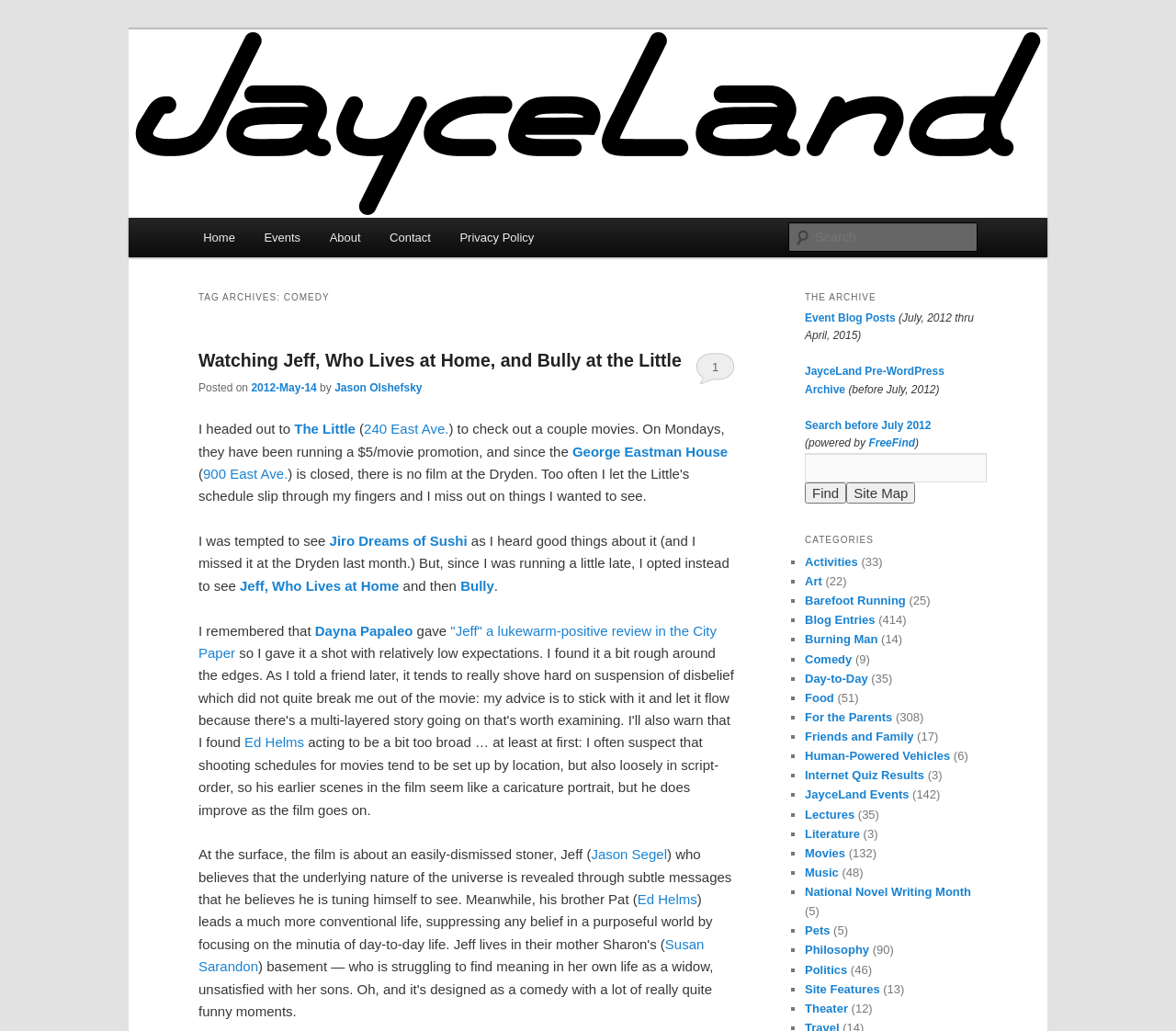Please provide the bounding box coordinates for the element that needs to be clicked to perform the instruction: "Find something in the archive". The coordinates must consist of four float numbers between 0 and 1, formatted as [left, top, right, bottom].

[0.684, 0.439, 0.839, 0.468]